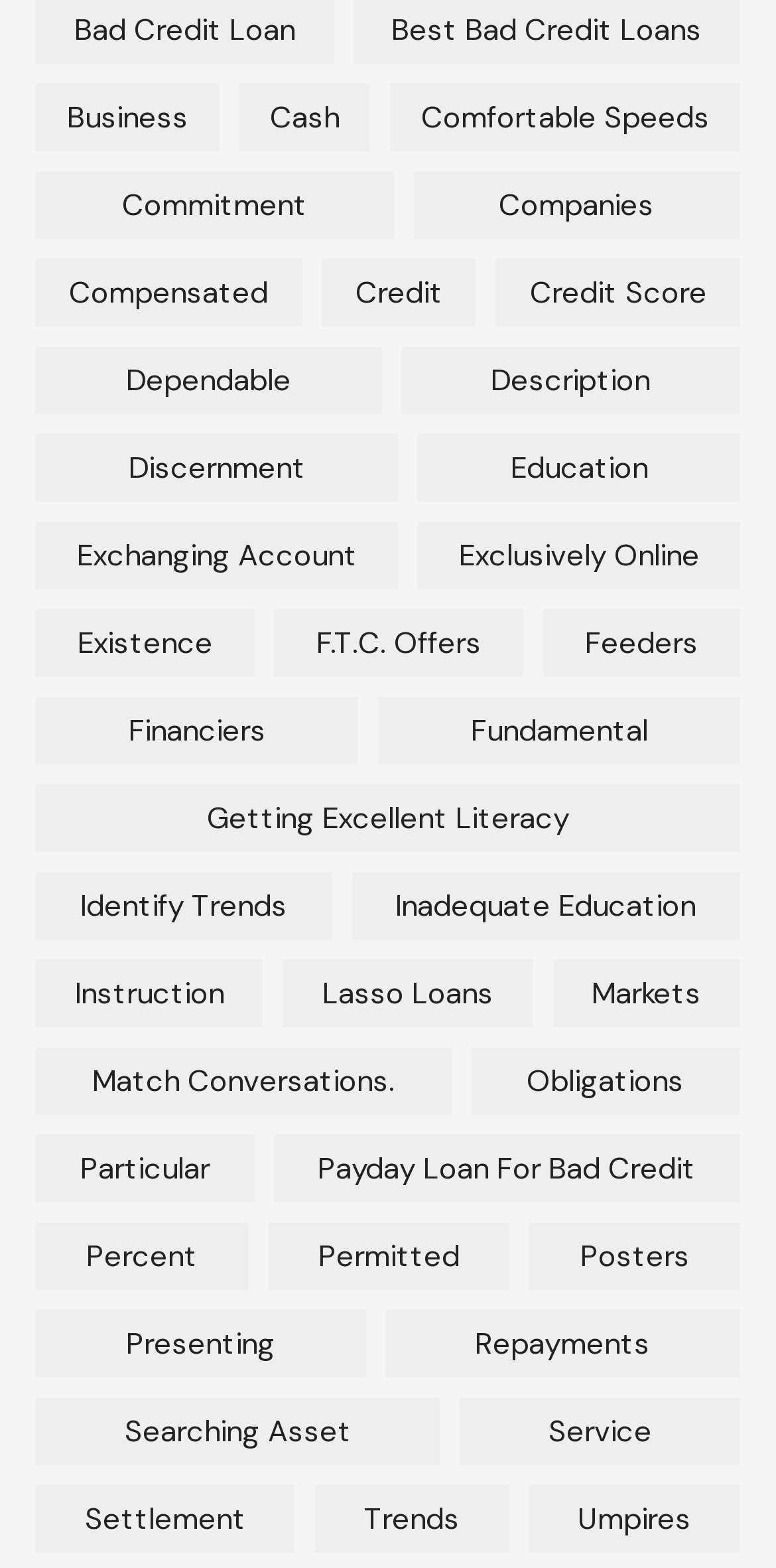Can you identify the bounding box coordinates of the clickable region needed to carry out this instruction: 'Learn about 'Fundamental''? The coordinates should be four float numbers within the range of 0 to 1, stated as [left, top, right, bottom].

[0.487, 0.444, 0.954, 0.487]